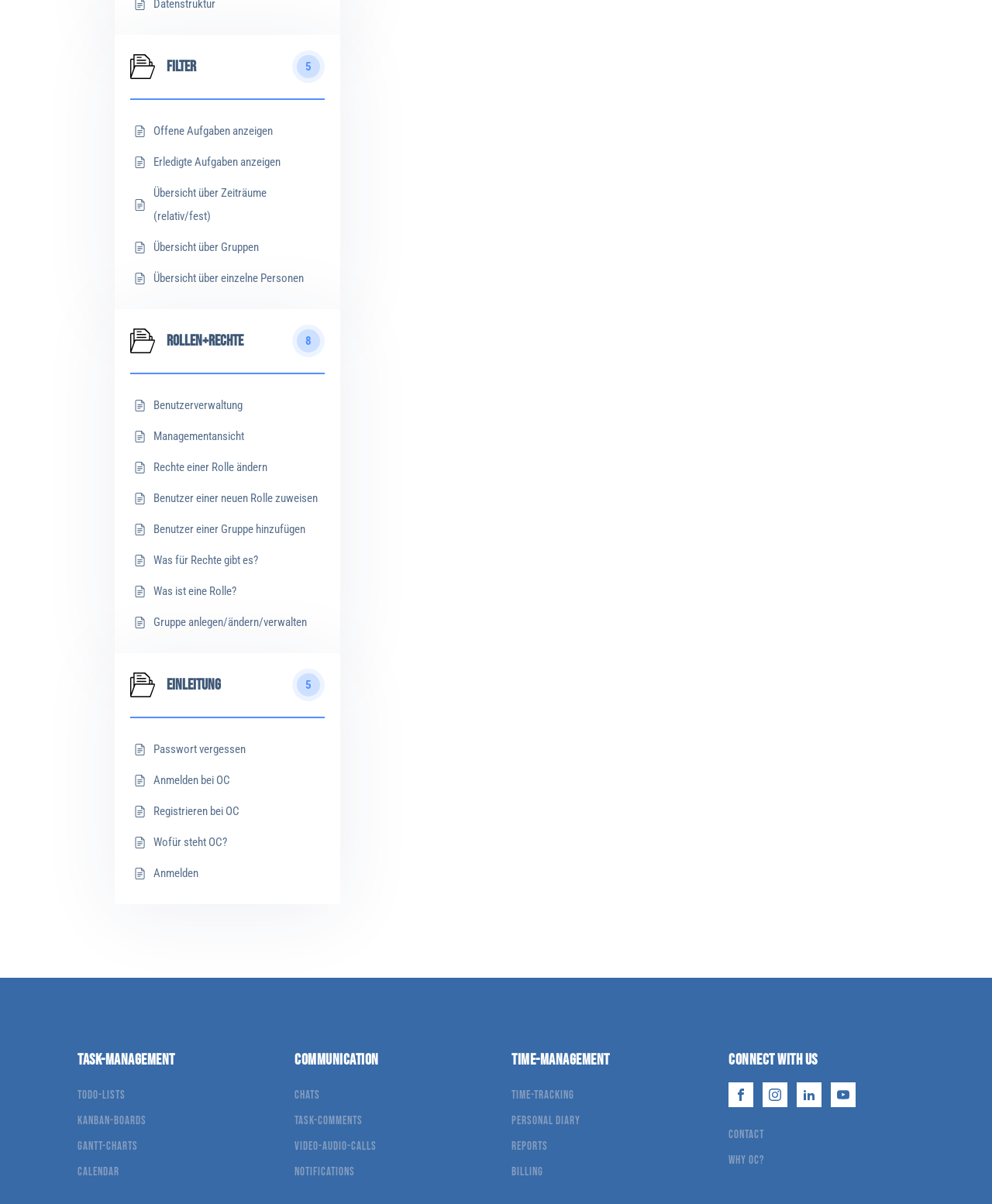Identify the bounding box coordinates for the element you need to click to achieve the following task: "View calendar". The coordinates must be four float values ranging from 0 to 1, formatted as [left, top, right, bottom].

[0.078, 0.967, 0.12, 0.98]